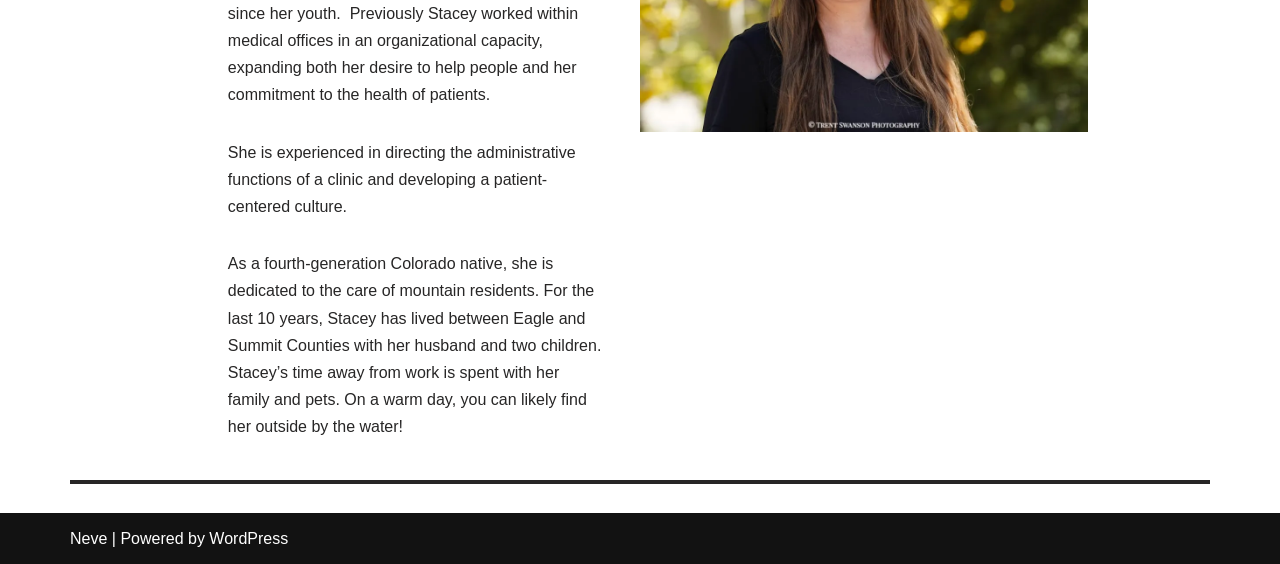Please determine the bounding box of the UI element that matches this description: Neve. The coordinates should be given as (top-left x, top-left y, bottom-right x, bottom-right y), with all values between 0 and 1.

[0.055, 0.939, 0.084, 0.969]